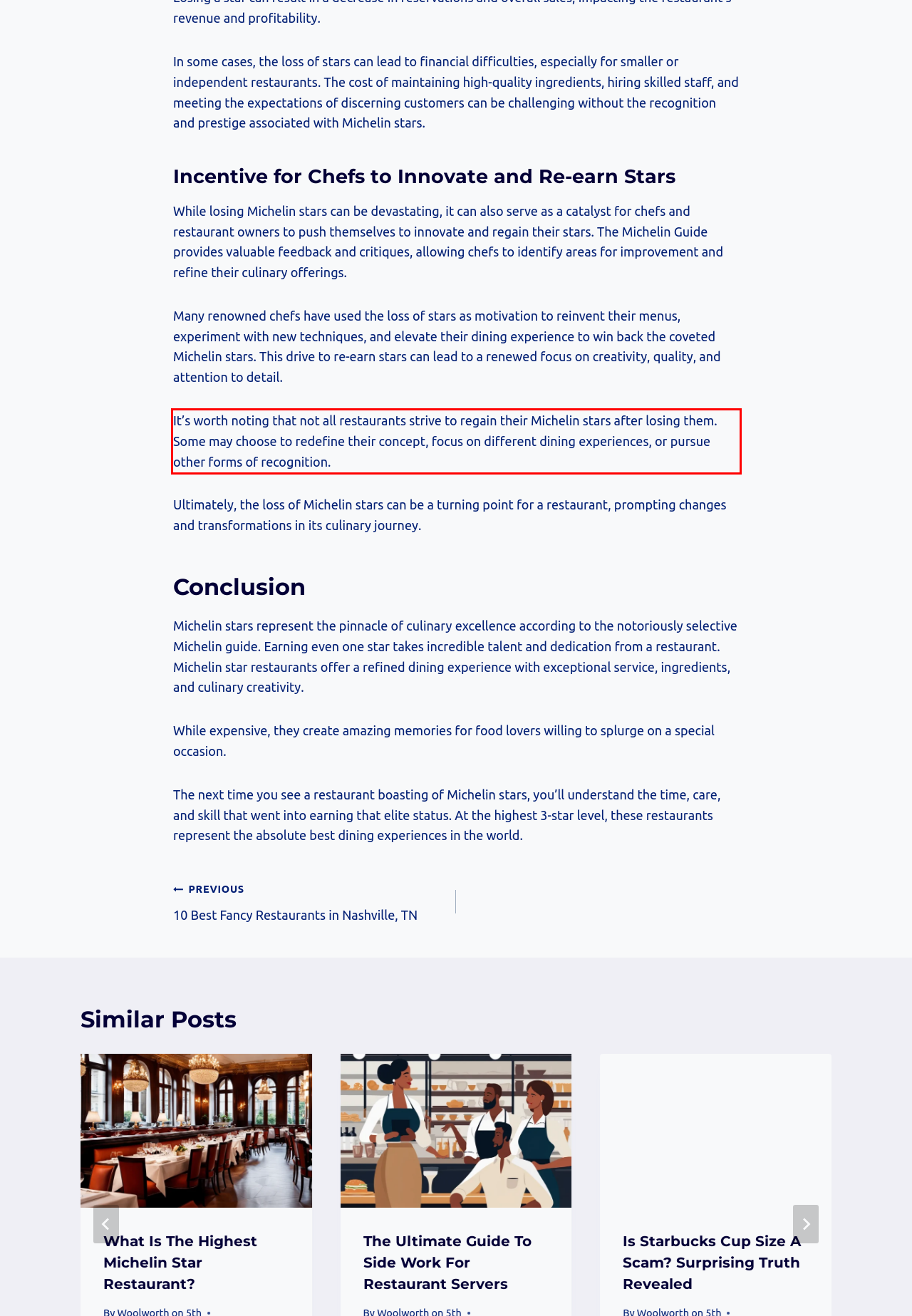Given the screenshot of a webpage, identify the red rectangle bounding box and recognize the text content inside it, generating the extracted text.

It’s worth noting that not all restaurants strive to regain their Michelin stars after losing them. Some may choose to redefine their concept, focus on different dining experiences, or pursue other forms of recognition.